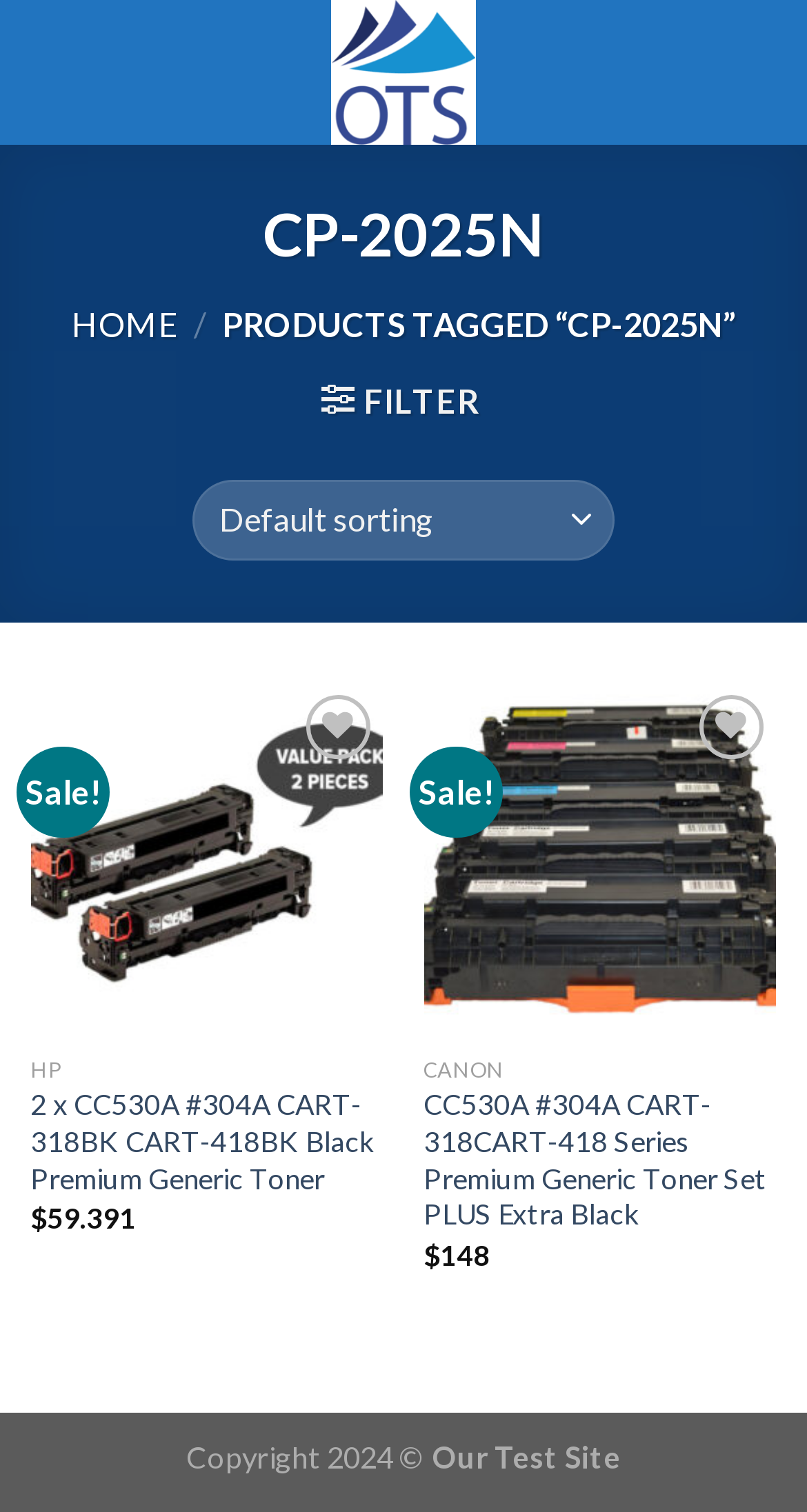Predict the bounding box coordinates of the UI element that matches this description: "Home". The coordinates should be in the format [left, top, right, bottom] with each value between 0 and 1.

[0.089, 0.201, 0.22, 0.227]